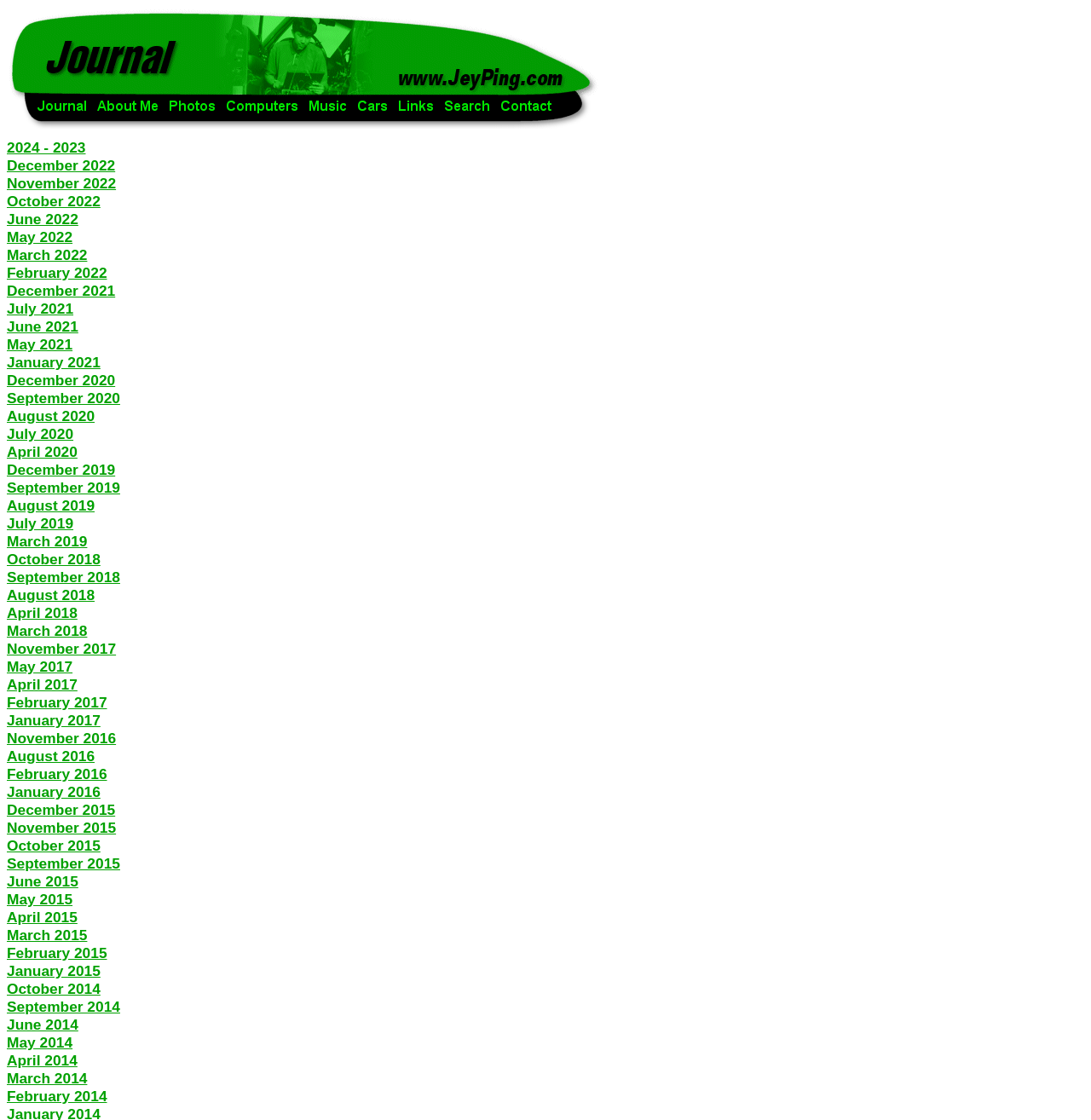Determine the bounding box coordinates of the element's region needed to click to follow the instruction: "contact Jey Ping". Provide these coordinates as four float numbers between 0 and 1, formatted as [left, top, right, bottom].

[0.453, 0.105, 0.511, 0.117]